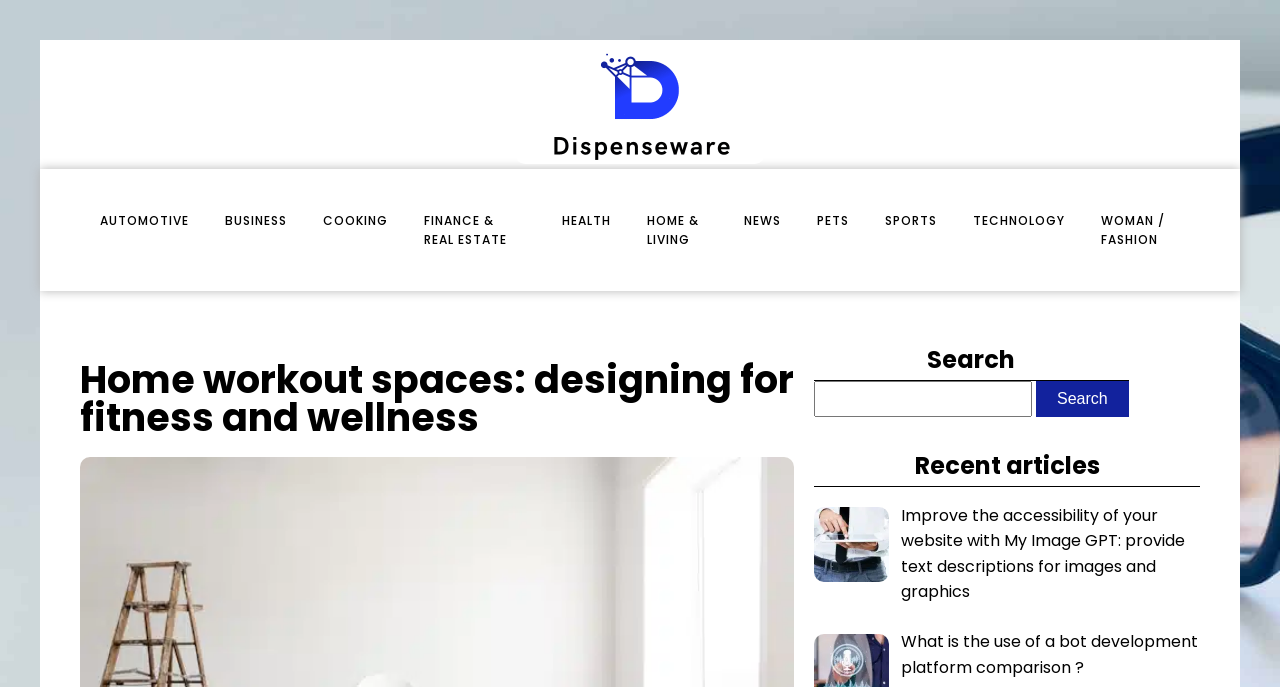Show me the bounding box coordinates of the clickable region to achieve the task as per the instruction: "View Writing controllers".

None